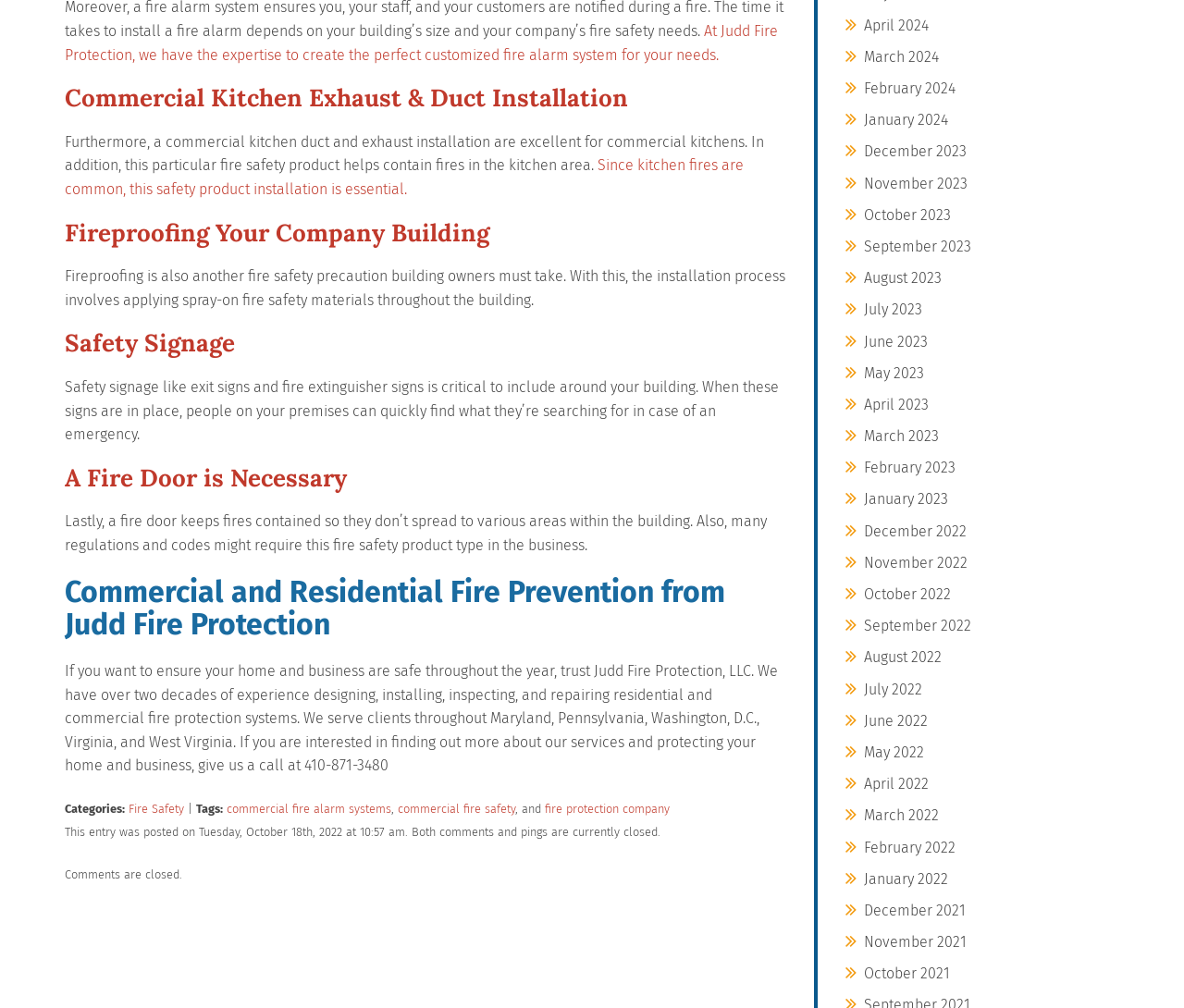Find the bounding box coordinates for the element that must be clicked to complete the instruction: "Learn about commercial kitchen exhaust and duct installation". The coordinates should be four float numbers between 0 and 1, indicated as [left, top, right, bottom].

[0.055, 0.085, 0.664, 0.111]